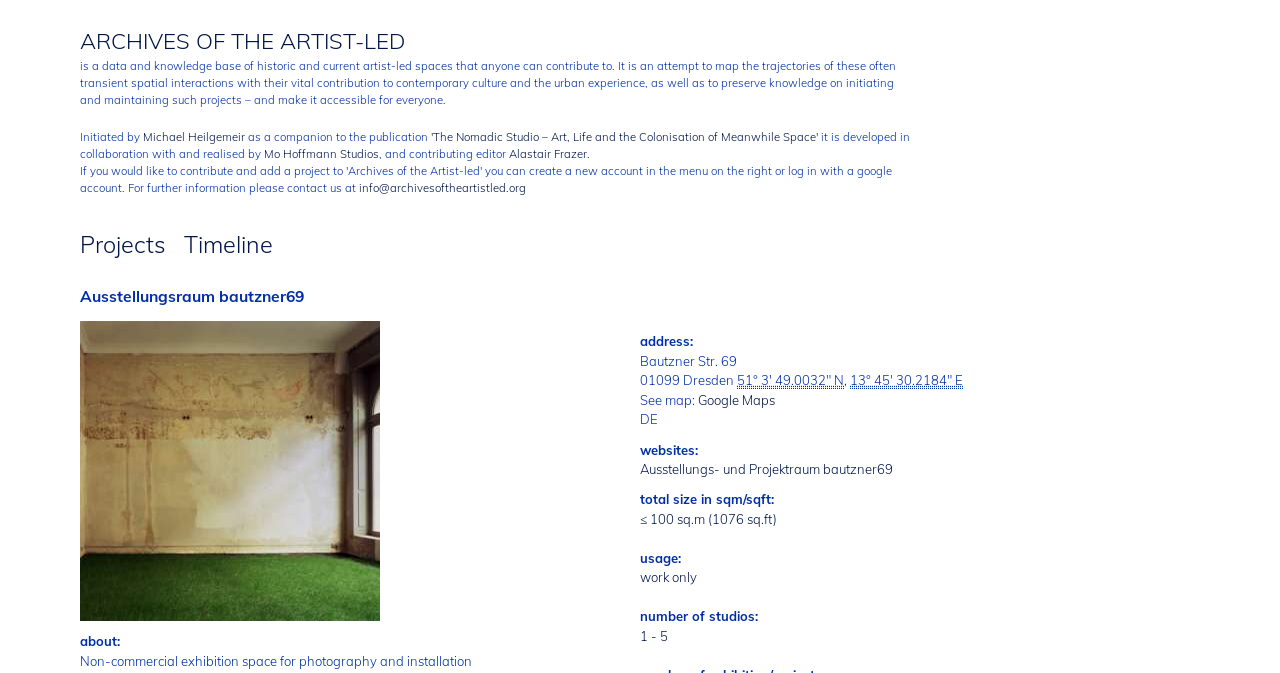Determine the title of the webpage and give its text content.

ARCHIVES OF THE ARTIST-LED